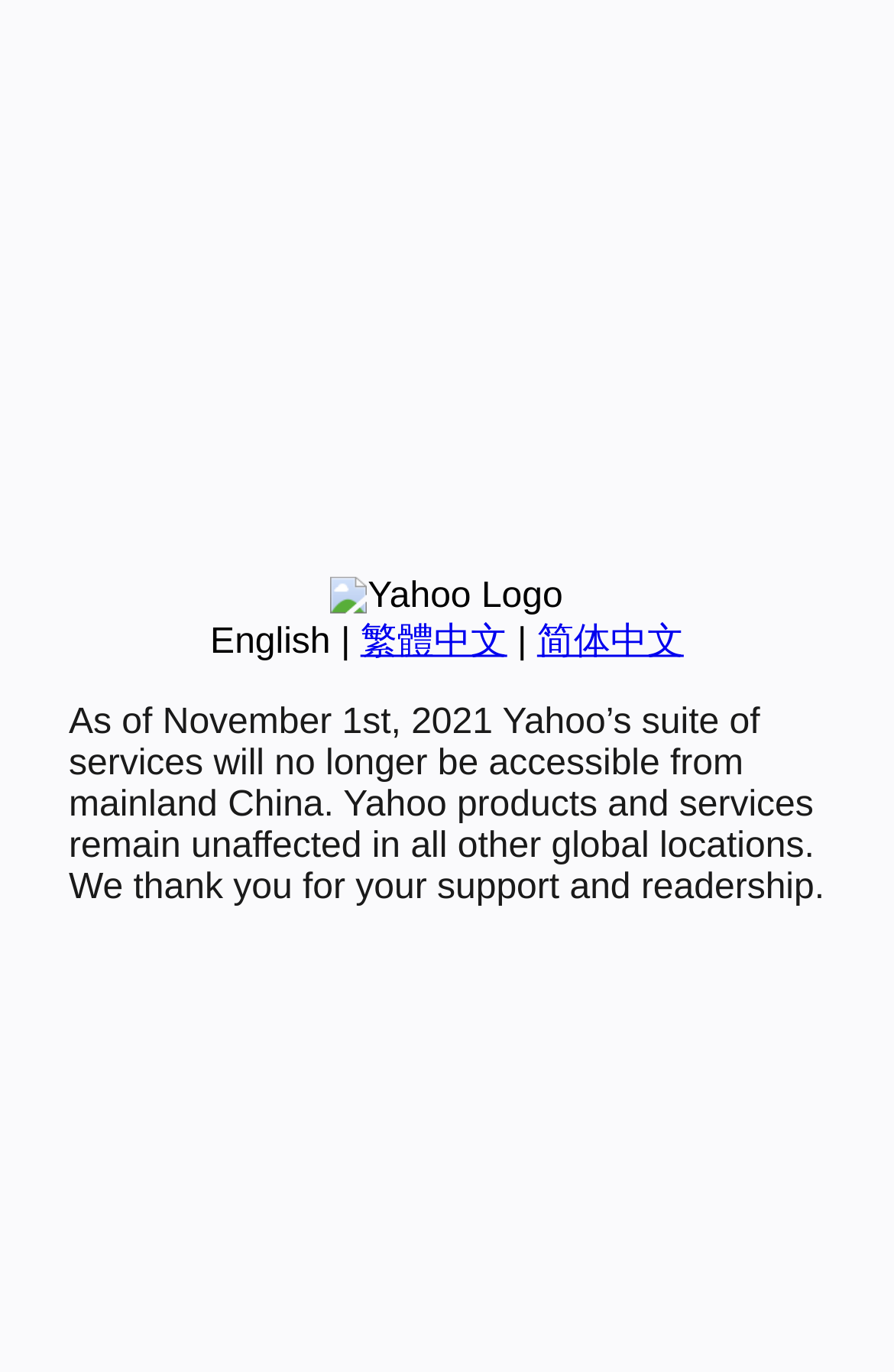For the element described, predict the bounding box coordinates as (top-left x, top-left y, bottom-right x, bottom-right y). All values should be between 0 and 1. Element description: 繁體中文

[0.403, 0.454, 0.567, 0.482]